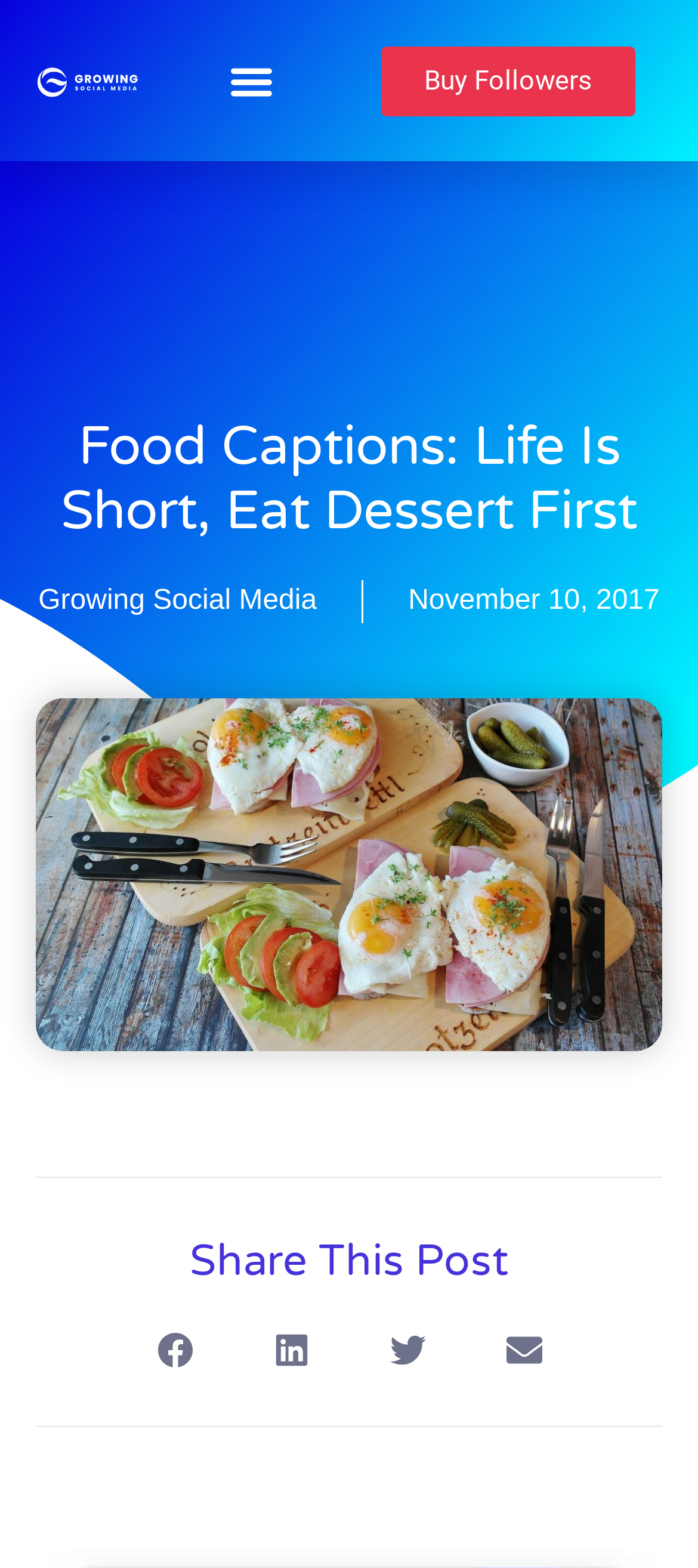Given the element description "November 10, 2017", identify the bounding box of the corresponding UI element.

[0.585, 0.37, 0.945, 0.397]